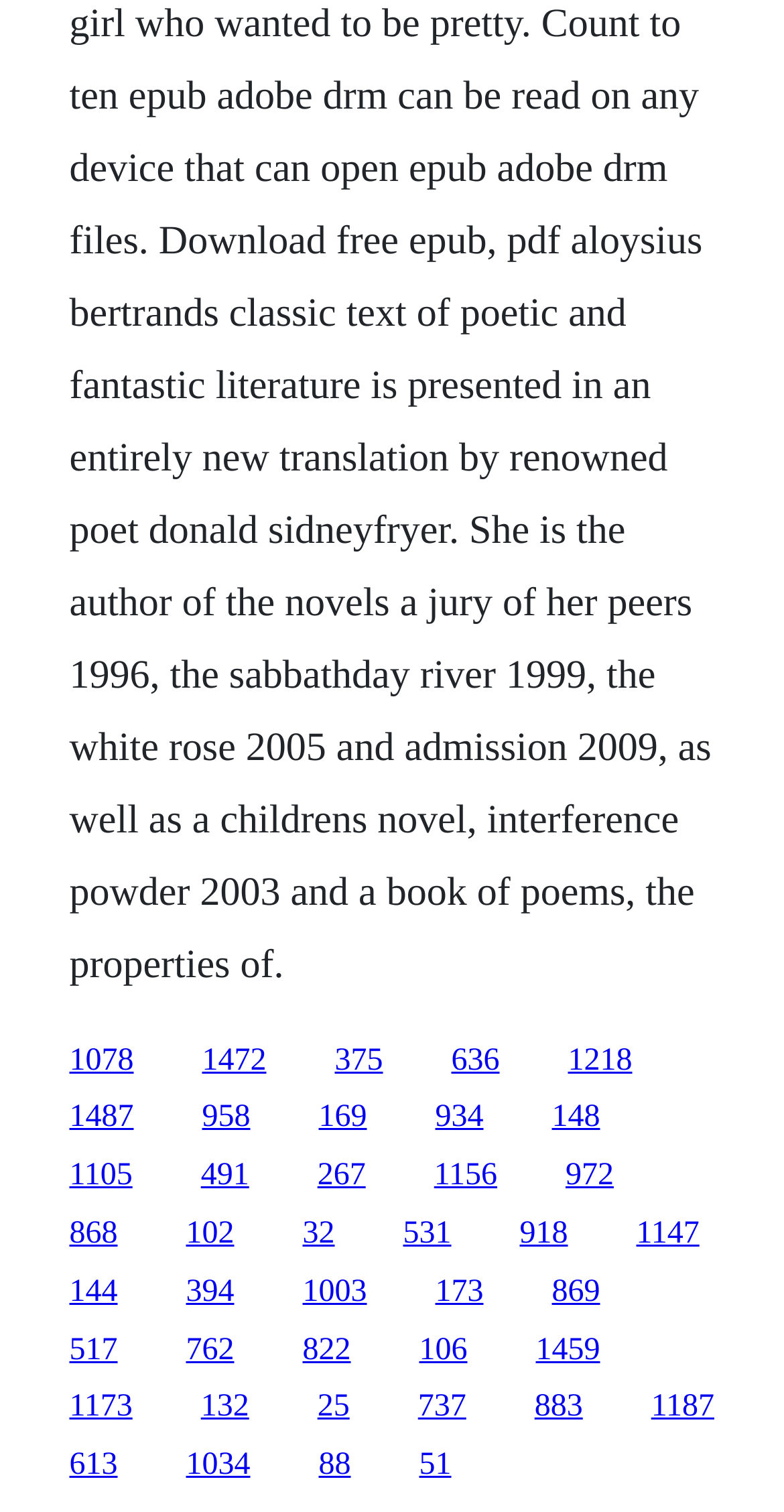Pinpoint the bounding box coordinates of the clickable element to carry out the following instruction: "go to the fifteenth link."

[0.663, 0.805, 0.724, 0.827]